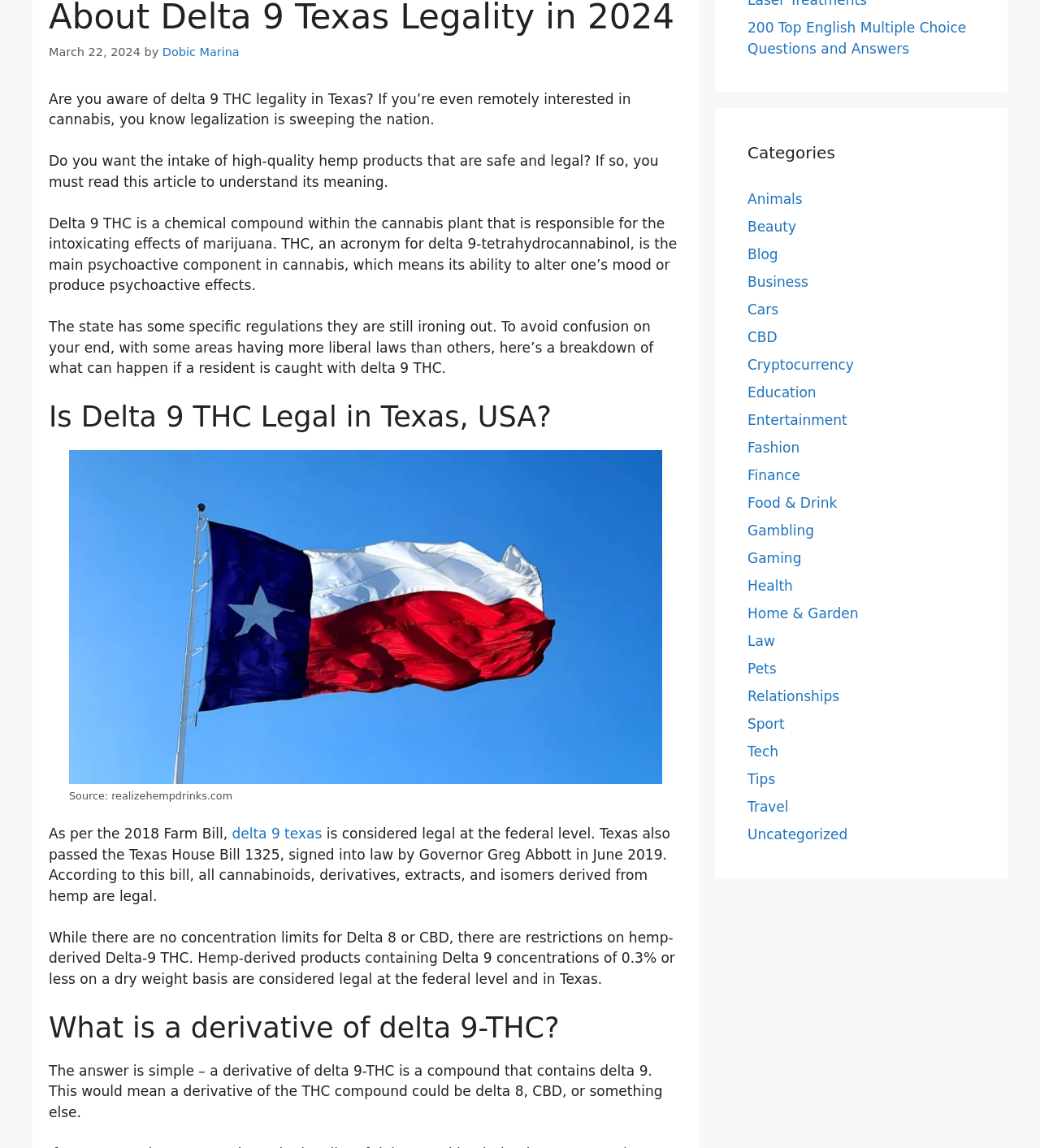Find the bounding box coordinates for the UI element that matches this description: "Home & Garden".

[0.719, 0.527, 0.825, 0.541]